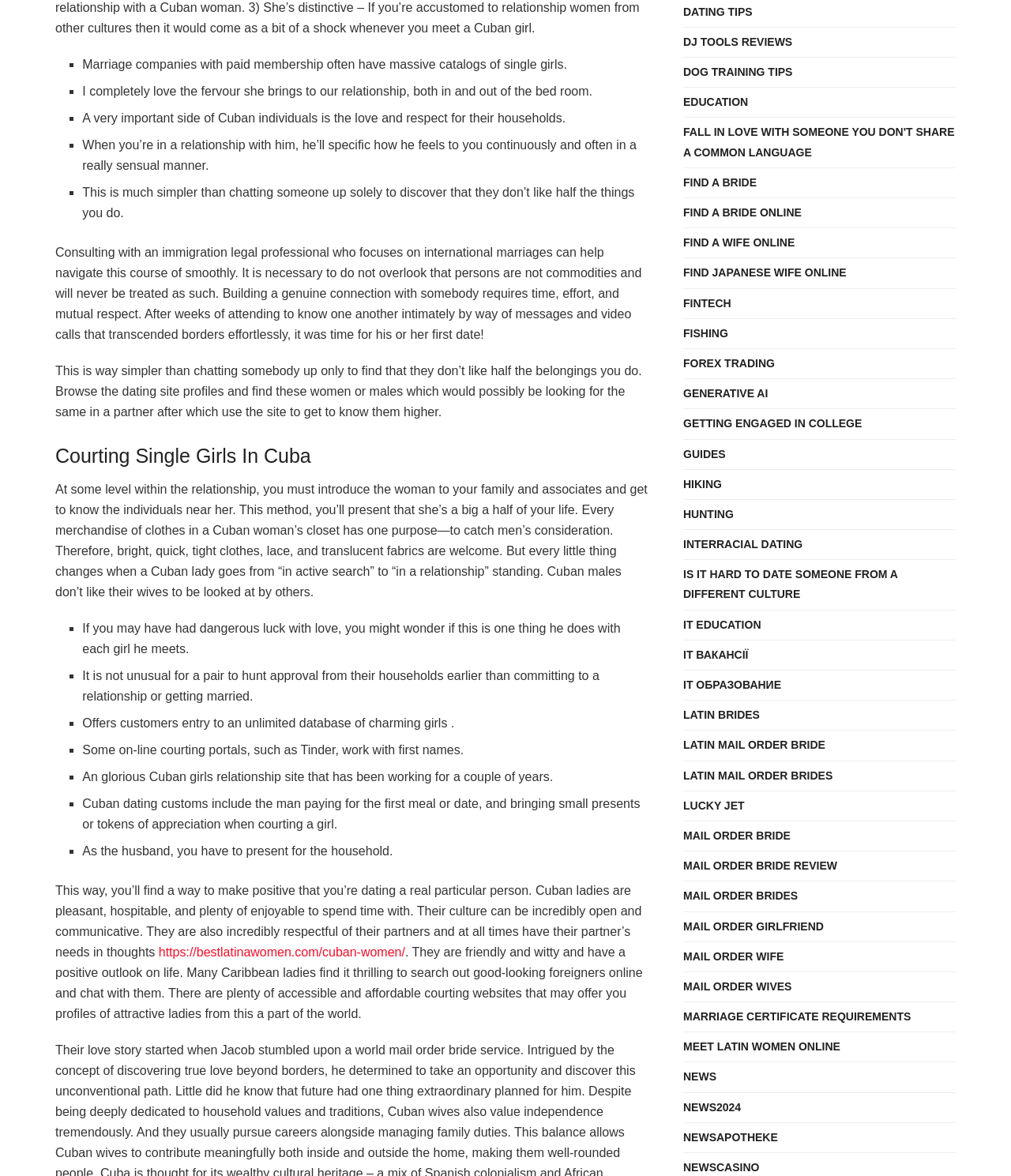What is an important aspect of Cuban dating culture?
Answer with a single word or short phrase according to what you see in the image.

Family approval